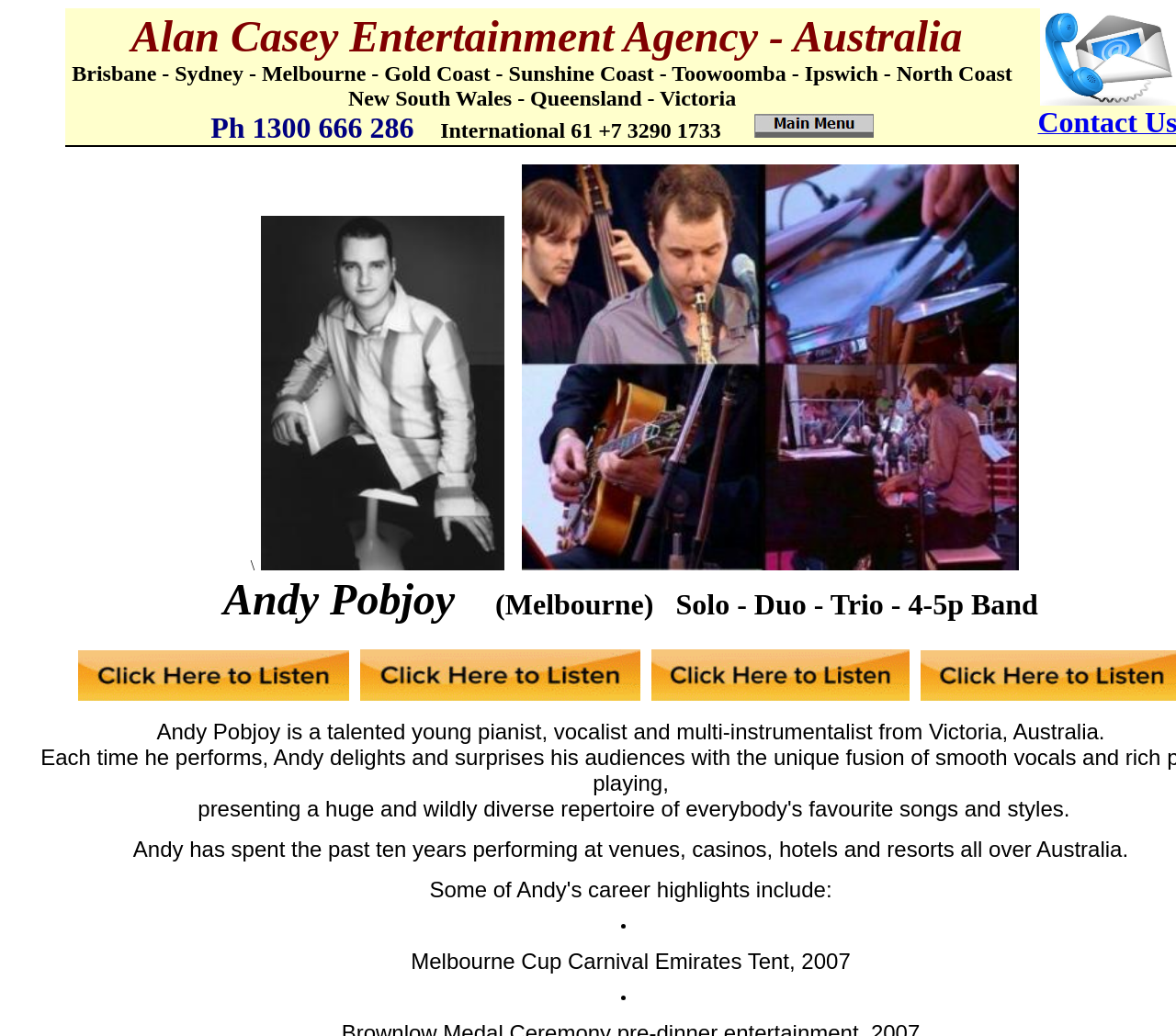Create an in-depth description of the webpage, covering main sections.

The webpage is about Andy Pobjoy, a talented young pianist, vocalist, and multi-instrumentalist from Victoria, Australia. At the top, there is a grid cell containing a brief description of Alan Casey Entertainment Agency, with a "Main Menu" link and an image on the right side. Below this, there is a section with a few images and some empty space, possibly used for decoration.

The main content of the webpage starts with a heading that reads "Andy Pobjoy" in bold font, followed by a subtitle that describes him as a solo, duo, trio, or 4-5 piece band from Melbourne. Below this, there are three links with images, possibly representing different music genres or styles.

The next section contains a brief biography of Andy Pobjoy, describing him as a talented young musician who has performed at various venues across Australia. This is followed by a list of his notable performances, including the Melbourne Cup Carnival Emirates Tent in 2007.

Throughout the webpage, there are several images and links, but the main focus is on providing information about Andy Pobjoy's music career and background. The layout is clean and easy to navigate, with clear headings and concise text.